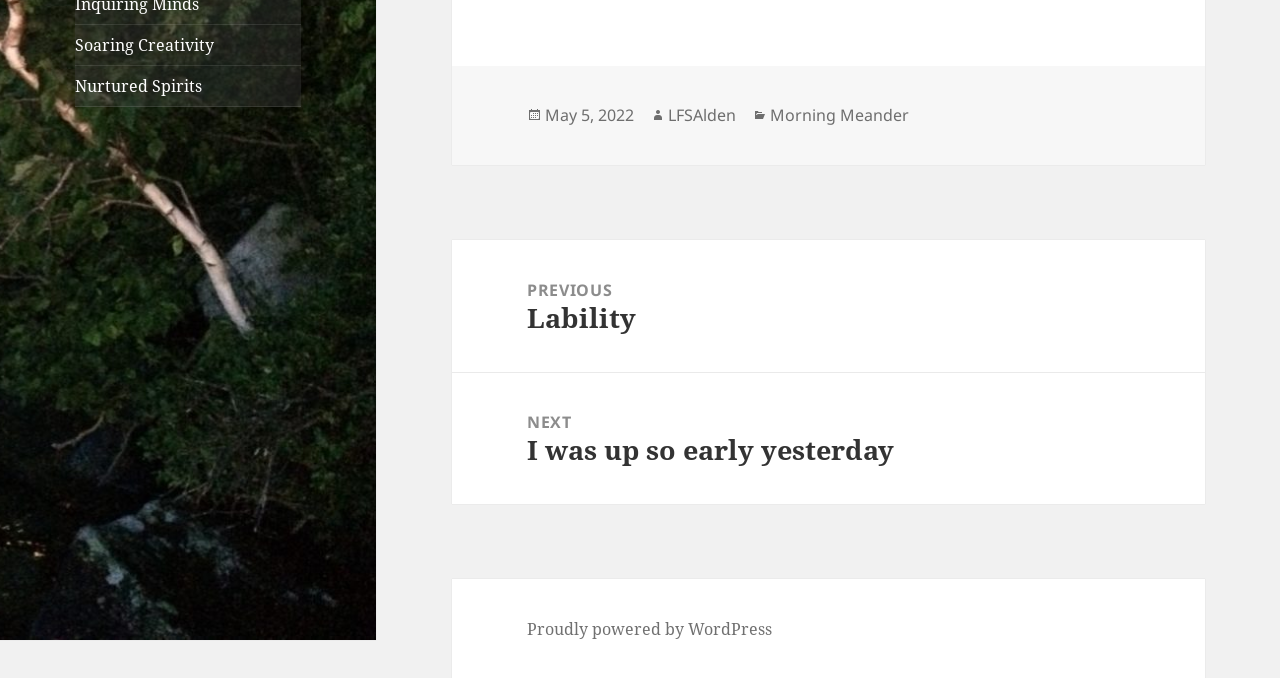Predict the bounding box coordinates for the UI element described as: "Previous Previous post: Lability". The coordinates should be four float numbers between 0 and 1, presented as [left, top, right, bottom].

[0.353, 0.354, 0.941, 0.548]